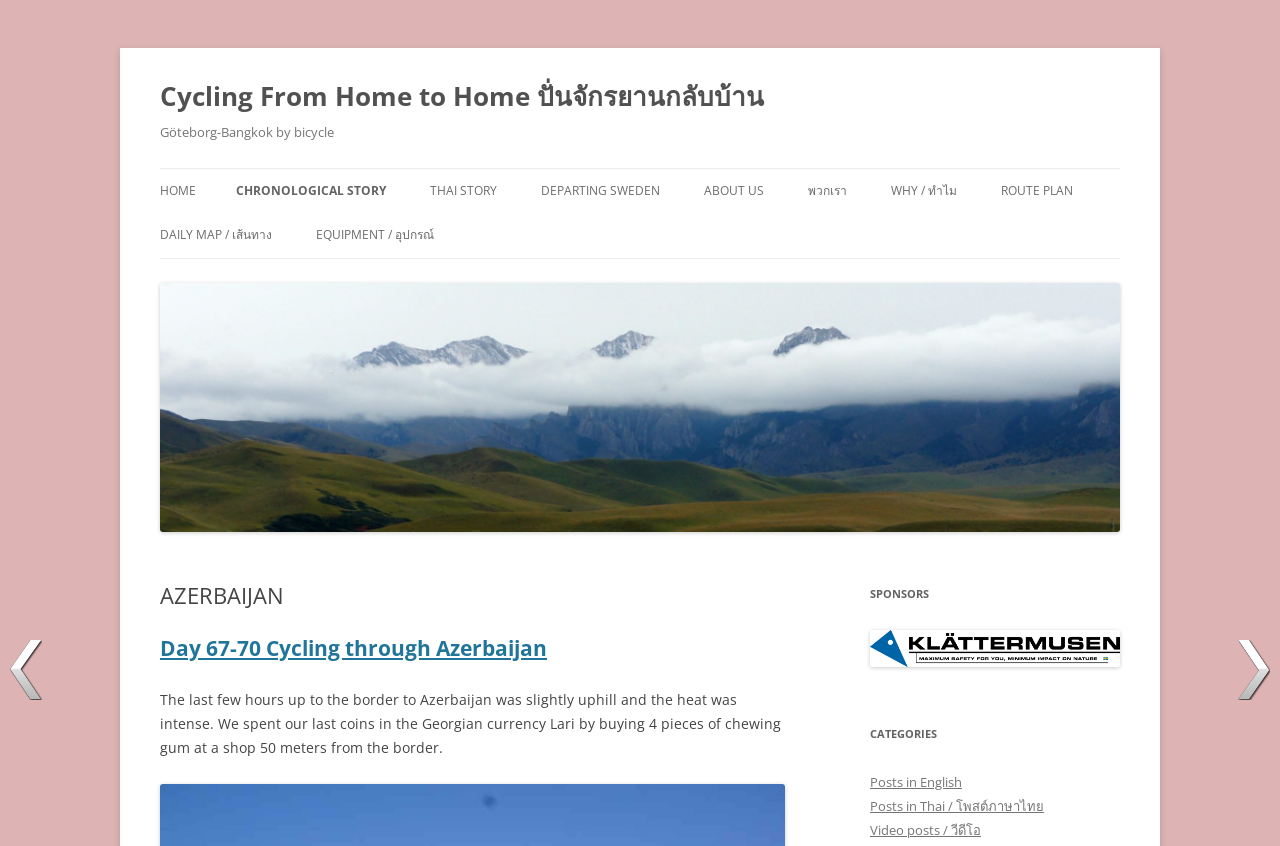Locate the bounding box coordinates of the area to click to fulfill this instruction: "Click on the 'HOME' link". The bounding box should be presented as four float numbers between 0 and 1, in the order [left, top, right, bottom].

[0.125, 0.2, 0.153, 0.252]